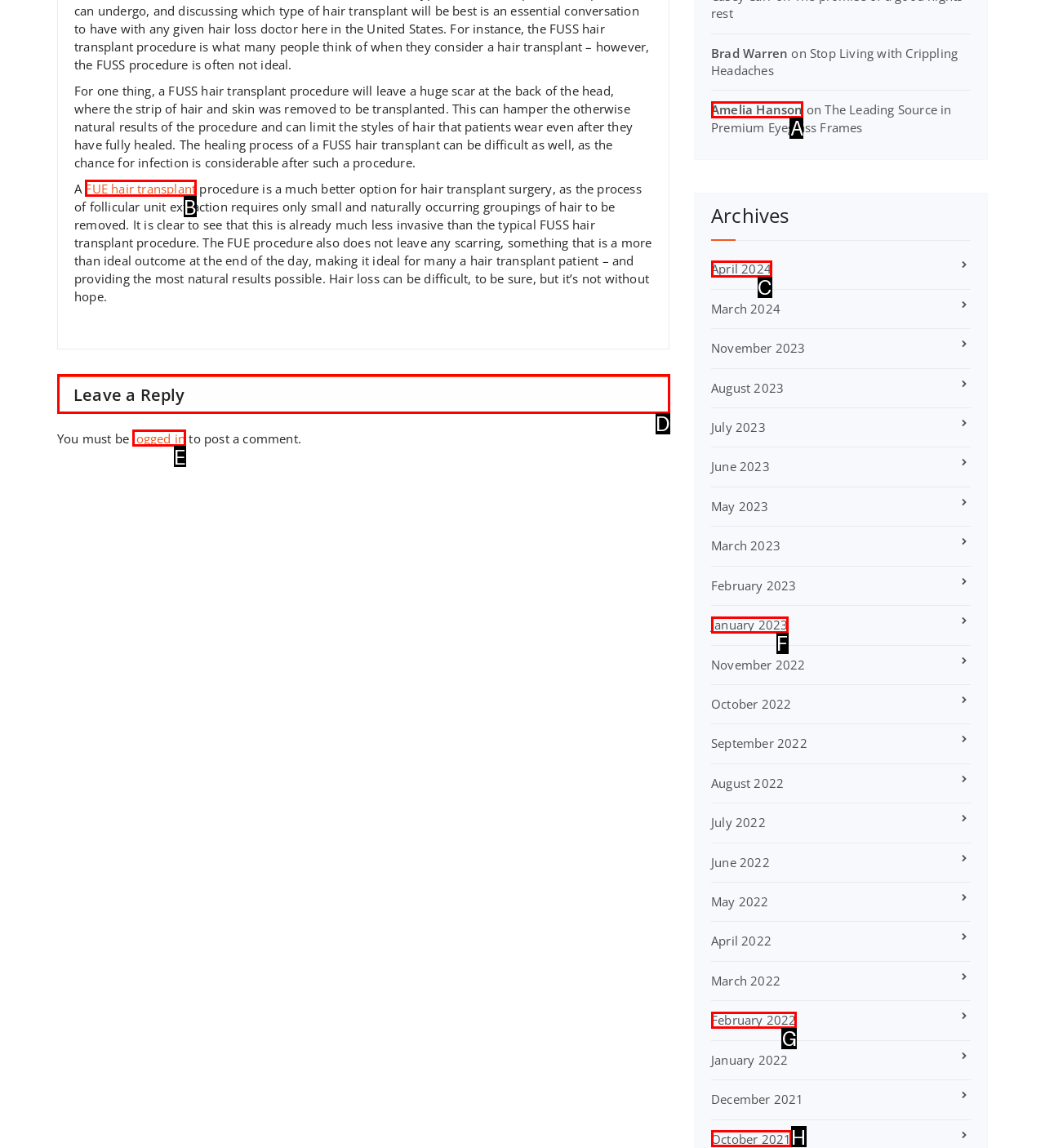Identify the appropriate lettered option to execute the following task: Leave a reply to the article
Respond with the letter of the selected choice.

D